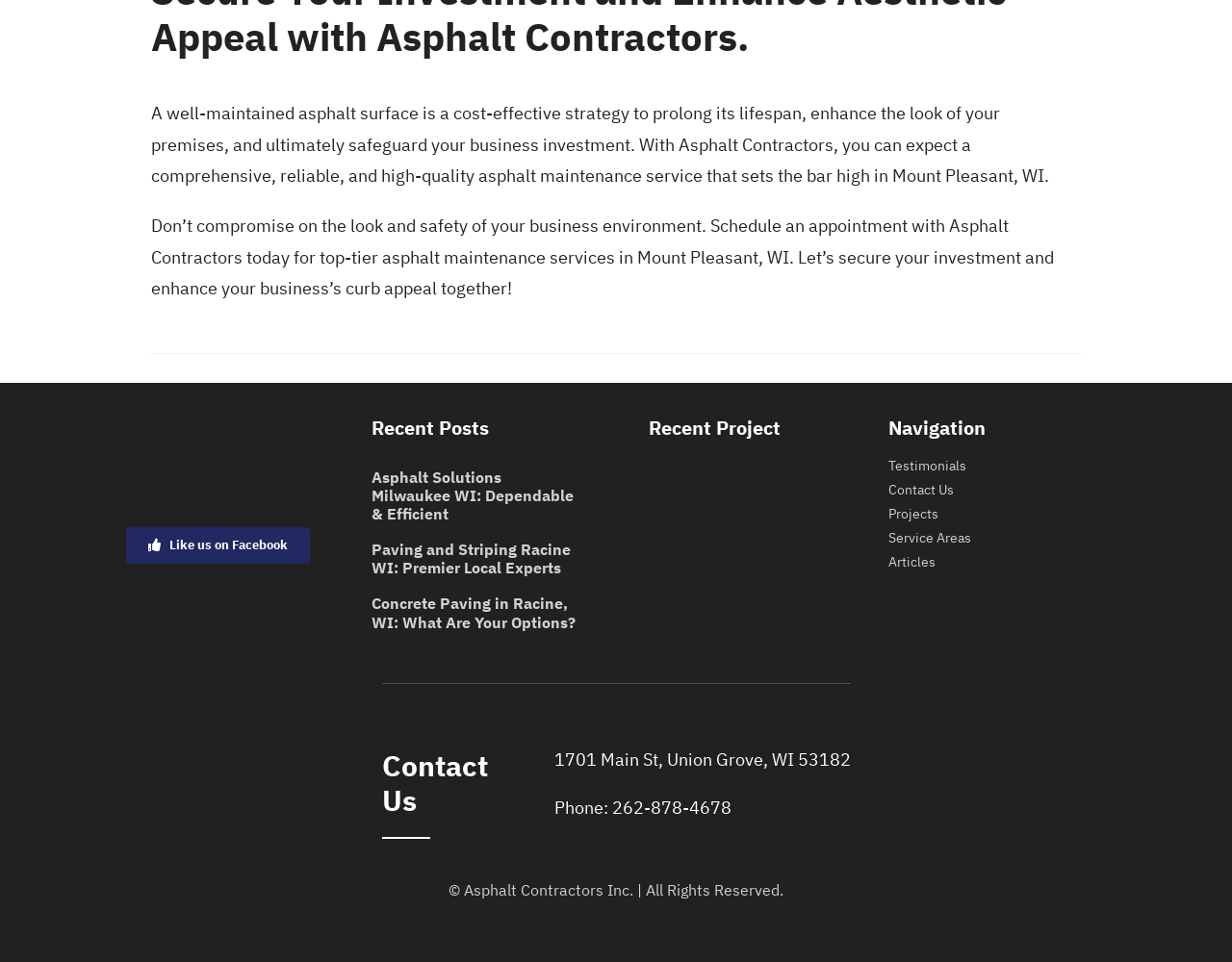Pinpoint the bounding box coordinates of the element to be clicked to execute the instruction: "browse abstracts".

None